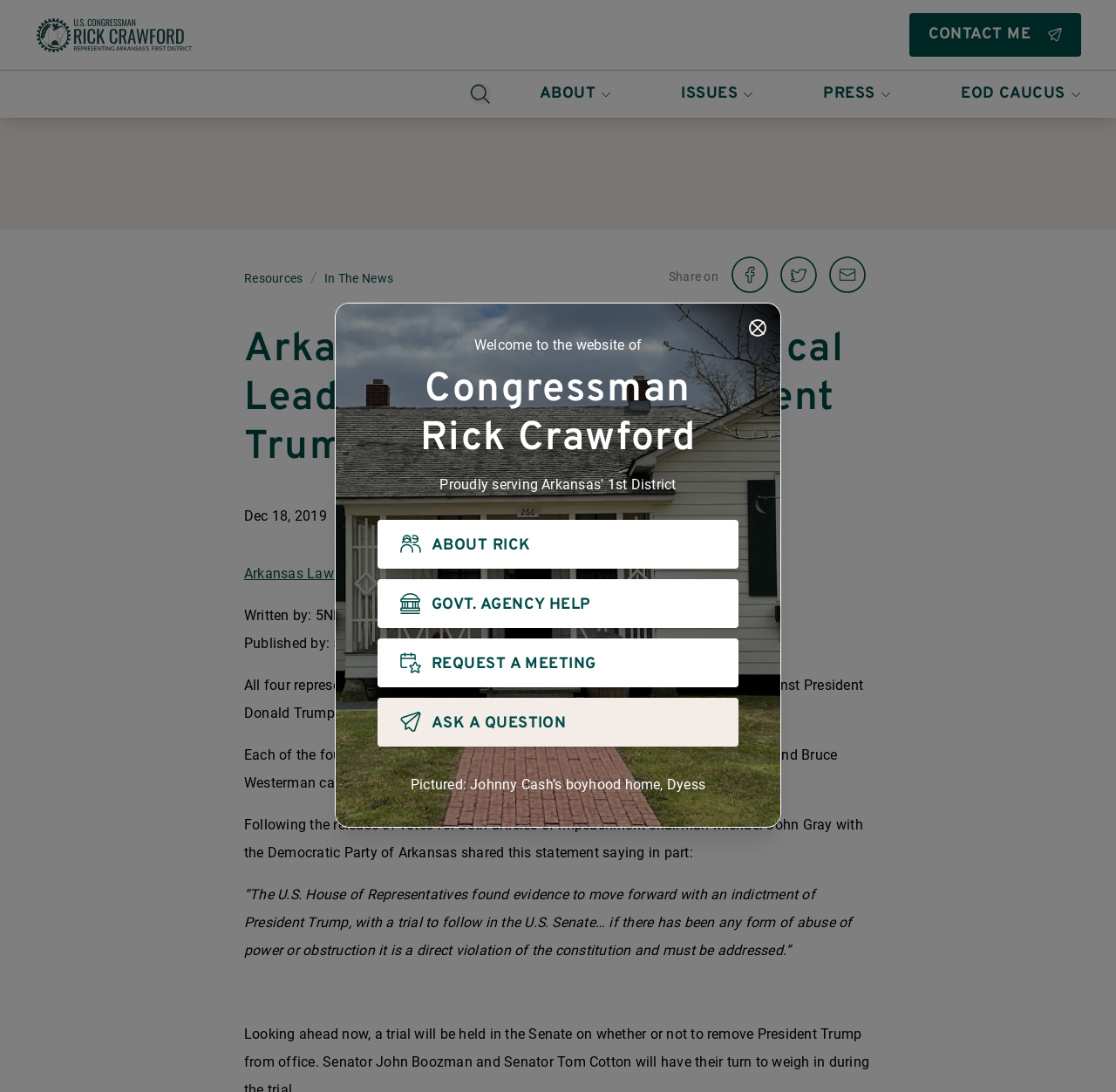Specify the bounding box coordinates of the element's region that should be clicked to achieve the following instruction: "Click the 'Search' button". The bounding box coordinates consist of four float numbers between 0 and 1, in the format [left, top, right, bottom].

[0.408, 0.065, 0.452, 0.108]